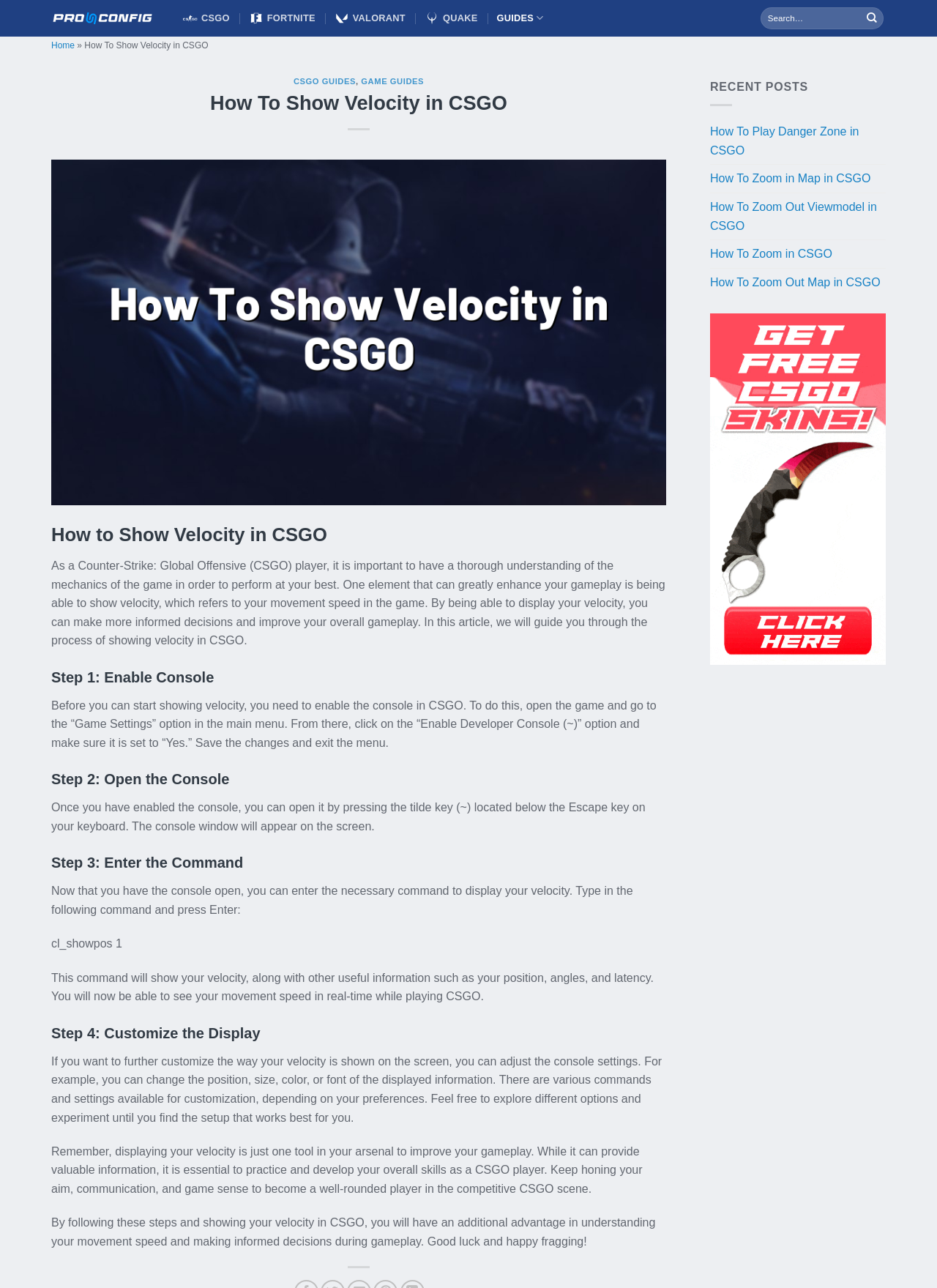Please analyze the image and provide a thorough answer to the question:
What is the name of the section that lists recent posts?

The webpage has a section that lists recent posts, and the heading of this section is 'RECENT POSTS'. This section is located at the bottom of the webpage and lists several links to other articles.